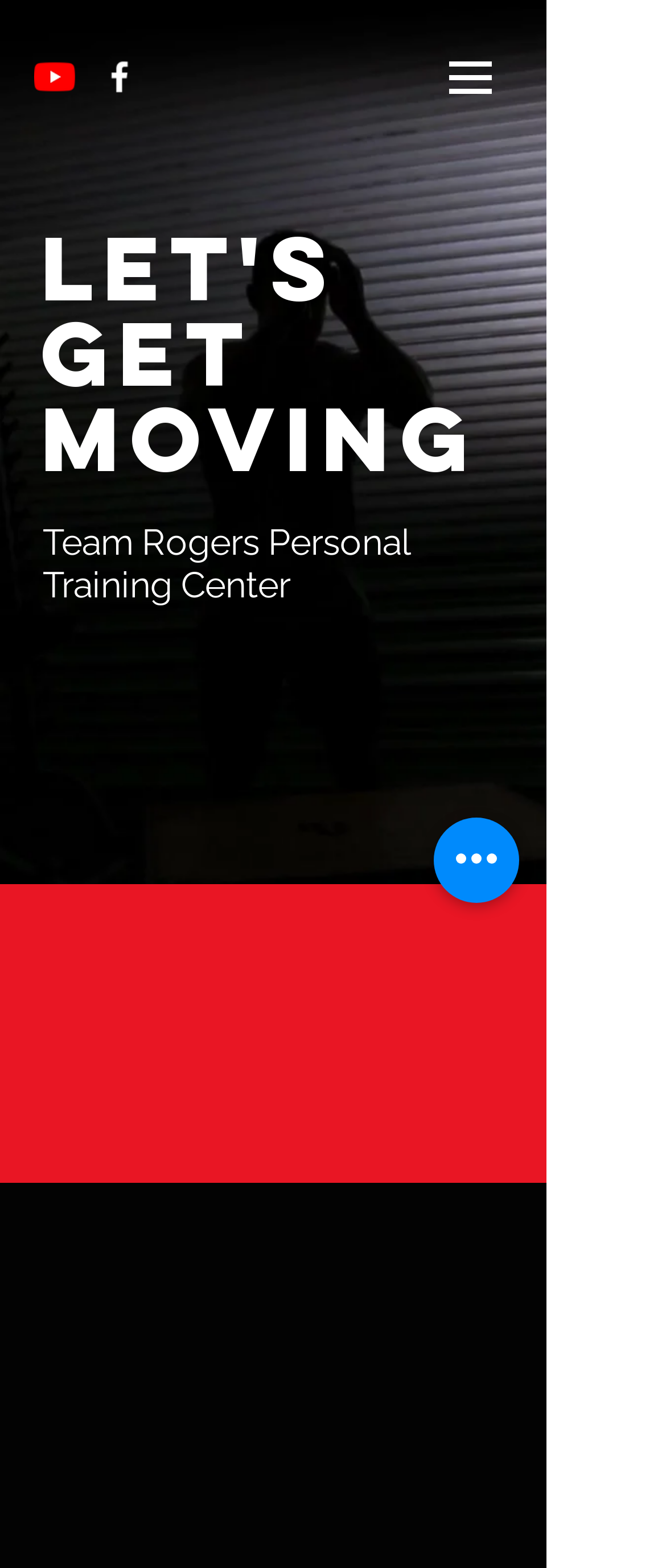Determine the bounding box of the UI element mentioned here: "aria-label="YouTube"". The coordinates must be in the format [left, top, right, bottom] with values ranging from 0 to 1.

[0.051, 0.036, 0.113, 0.062]